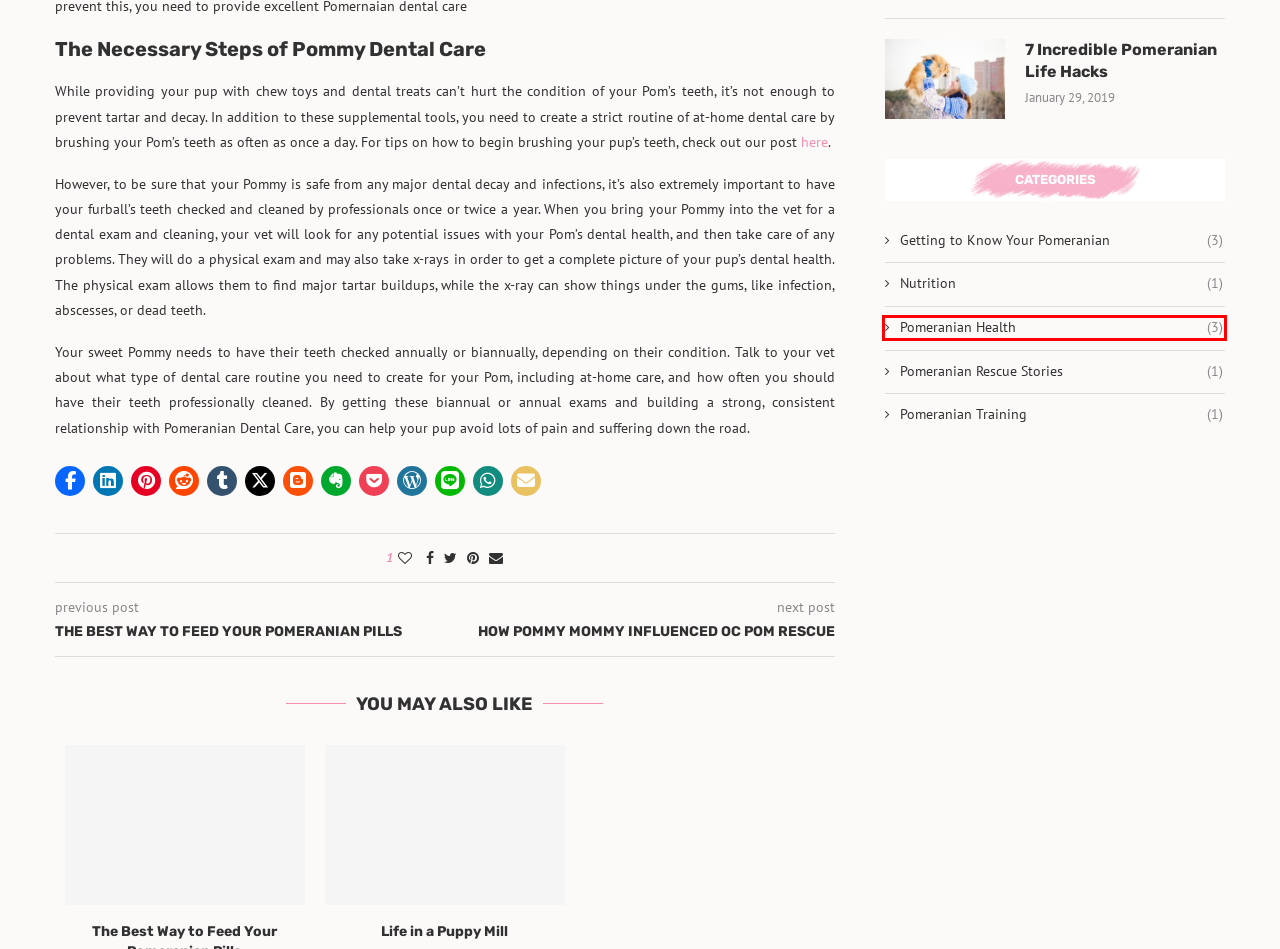Assess the screenshot of a webpage with a red bounding box and determine which webpage description most accurately matches the new page after clicking the element within the red box. Here are the options:
A. Pomeranian Health Archives - Pommy Mommy
B. Pomeranian Rescue Stories Archives - Pommy Mommy
C. Nutrition Archives - Pommy Mommy
D. Pomeranian Training Archives - Pommy Mommy
E. Getting to Know Your Pomeranian Archives - Pommy Mommy
F. Life in a Puppy Mill
G. 7 Incredible Pomeranian Life Hacks
H. How To Plan for Your New Pomeranian

A